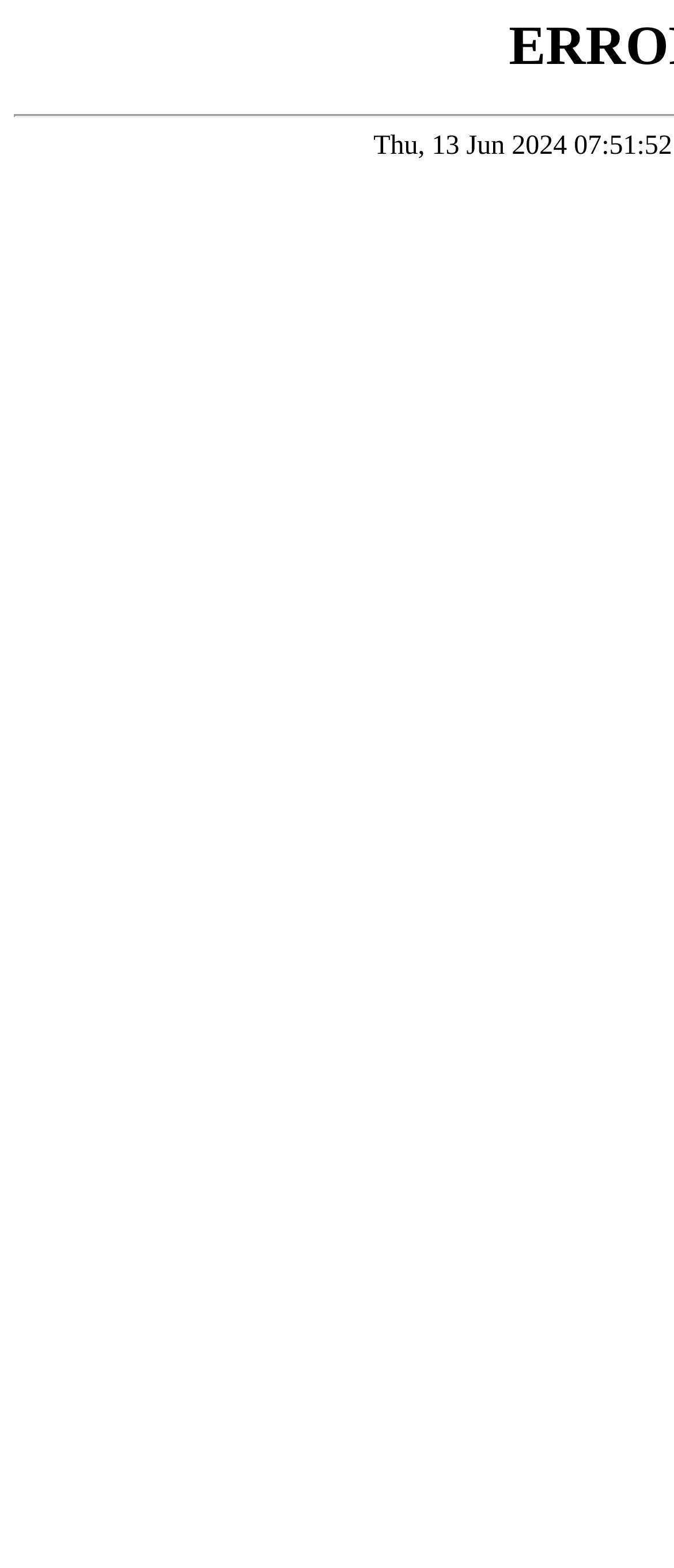Locate and extract the headline of this webpage.

ERROR: ACCESS DENIED